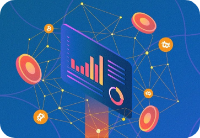What do the circular icons represent?
Answer the question using a single word or phrase, according to the image.

Cryptocurrencies